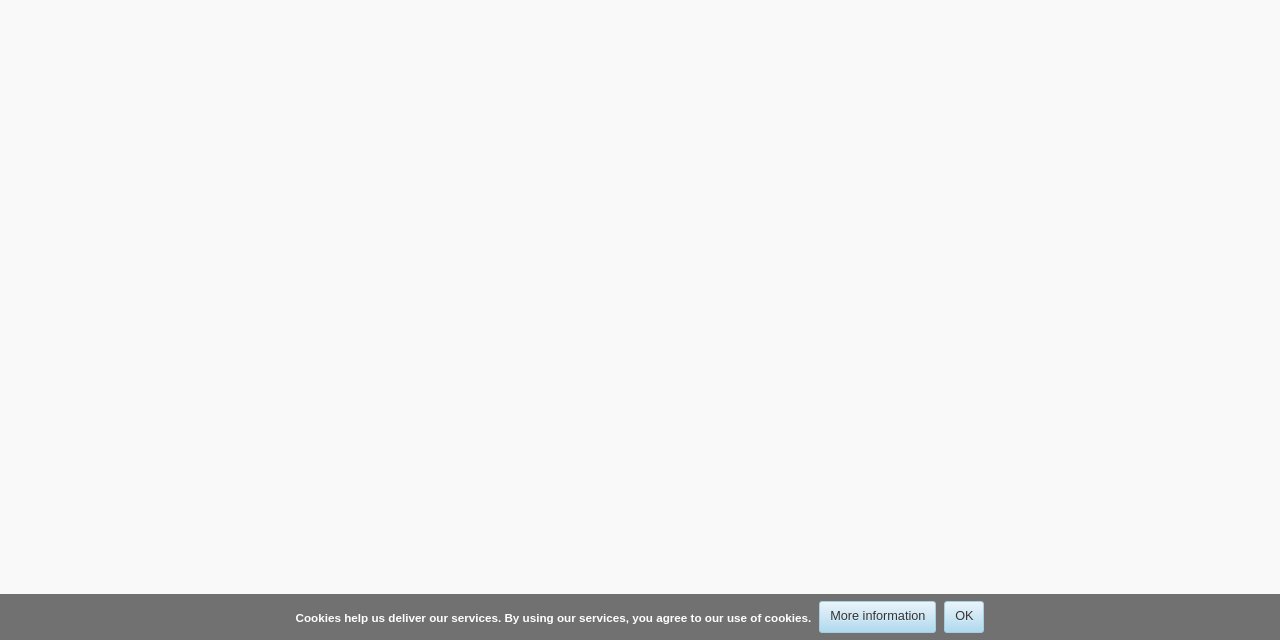Identify the bounding box coordinates for the UI element mentioned here: "OK". Provide the coordinates as four float values between 0 and 1, i.e., [left, top, right, bottom].

[0.738, 0.939, 0.769, 0.989]